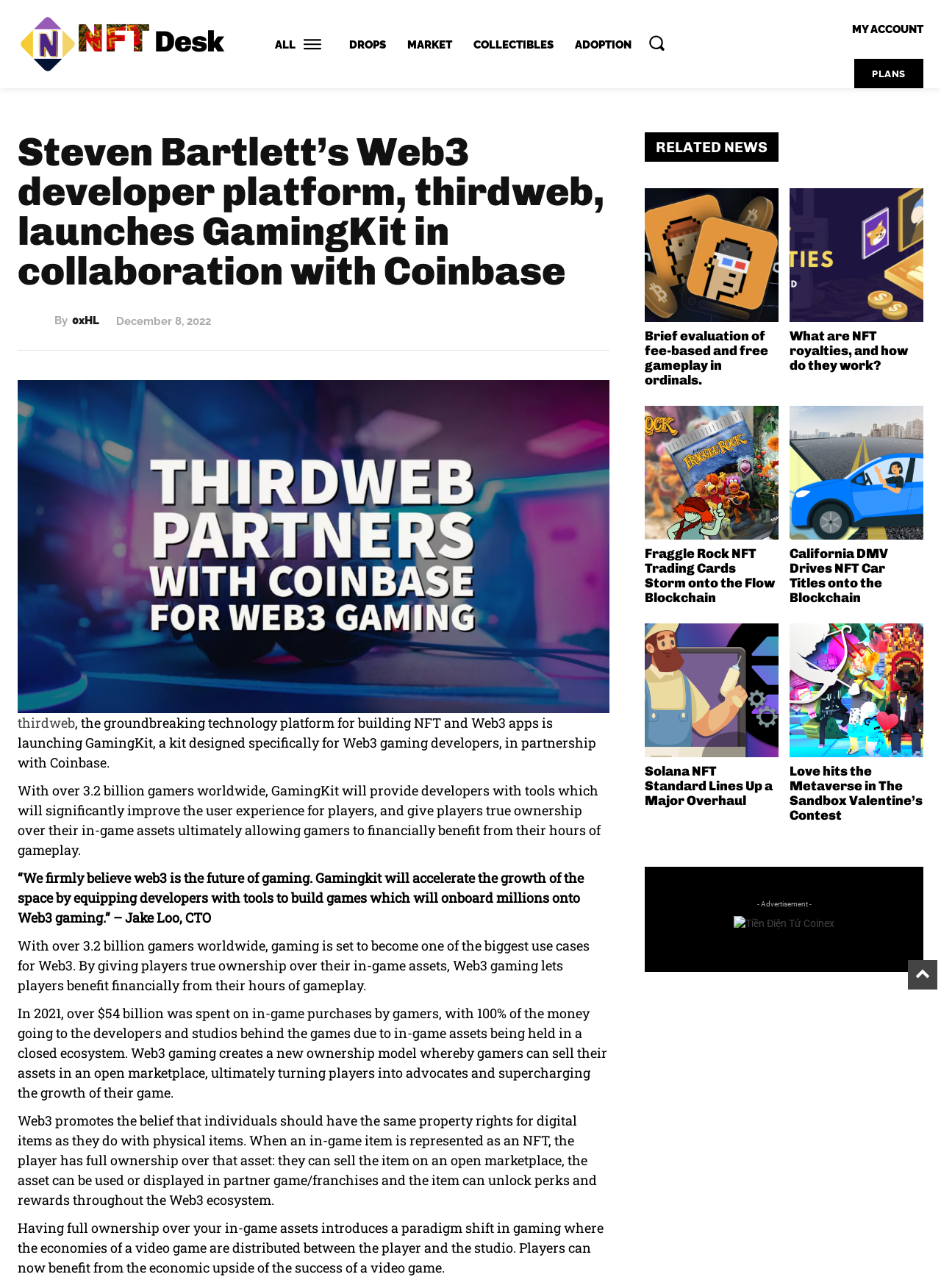Examine the image carefully and respond to the question with a detailed answer: 
What is the name of the CTO quoted in the article?

The answer can be found in the quote that starts with '“We firmly believe web3 is the future of gaming...' where Jake Loo, CTO, is quoted.